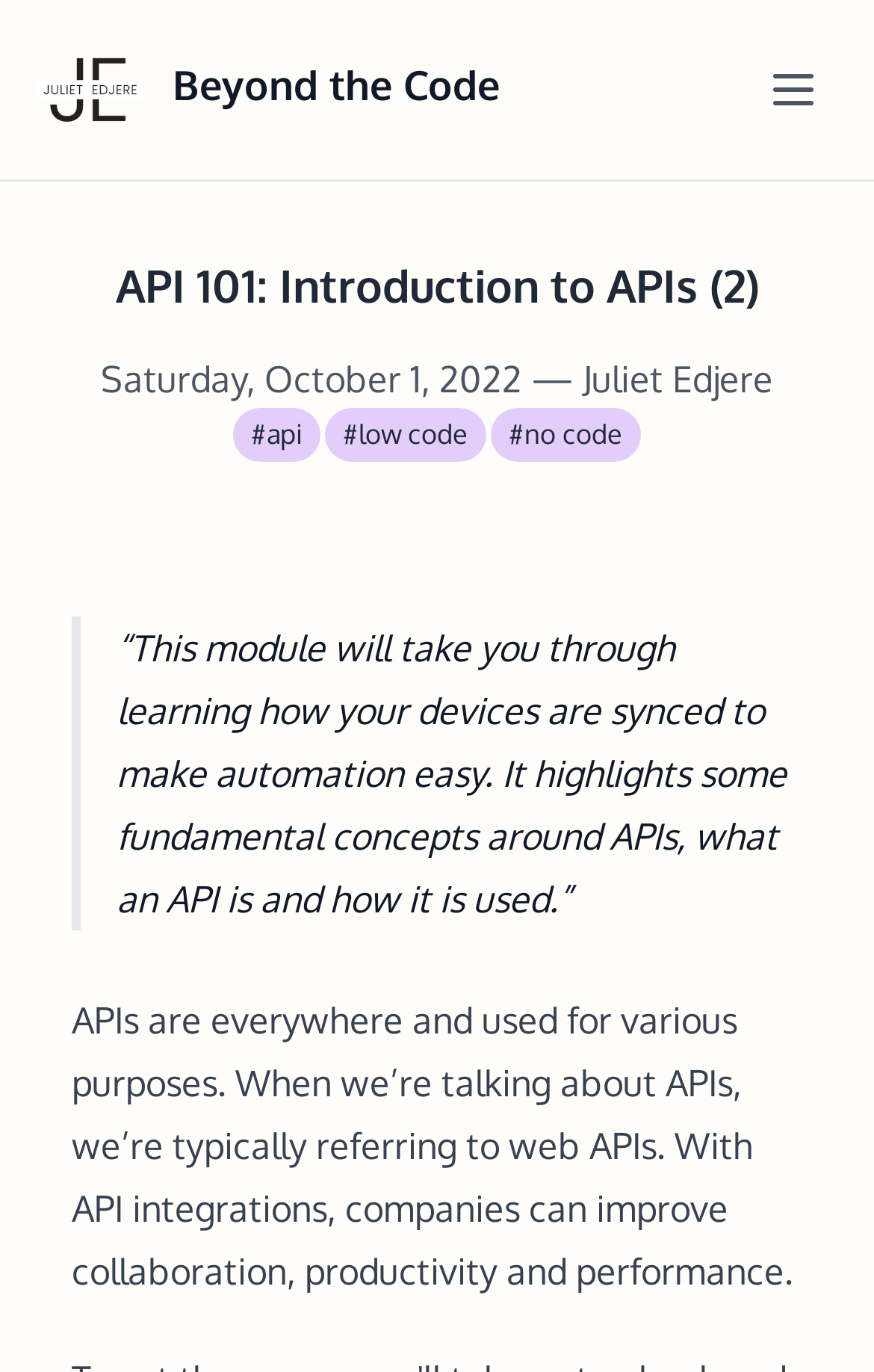Extract the bounding box coordinates for the HTML element that matches this description: "parent_node: Beyond the Code". The coordinates should be four float numbers between 0 and 1, i.e., [left, top, right, bottom].

[0.856, 0.033, 0.959, 0.098]